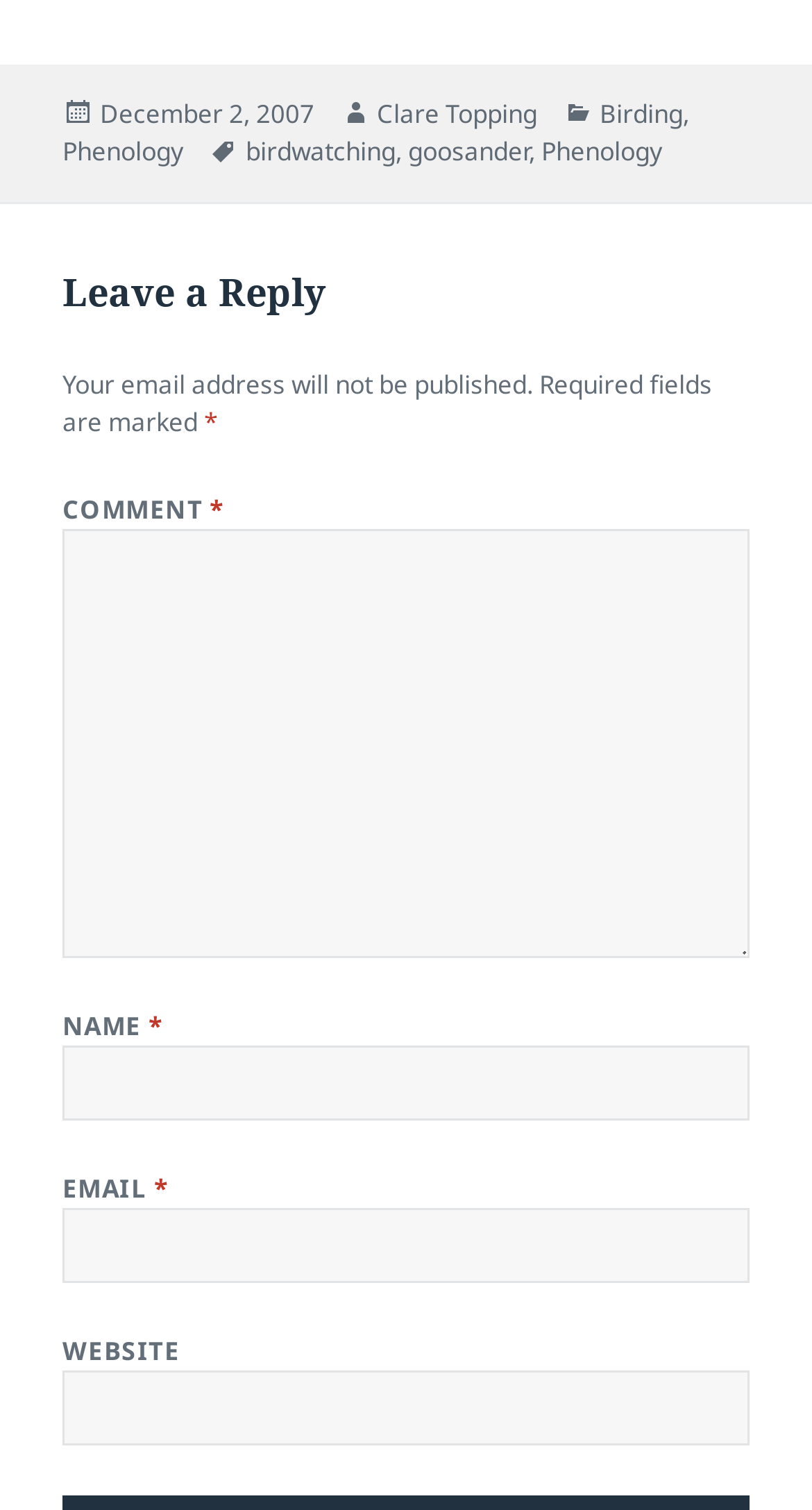Locate the bounding box coordinates of the element I should click to achieve the following instruction: "enter your name".

[0.077, 0.692, 0.923, 0.742]